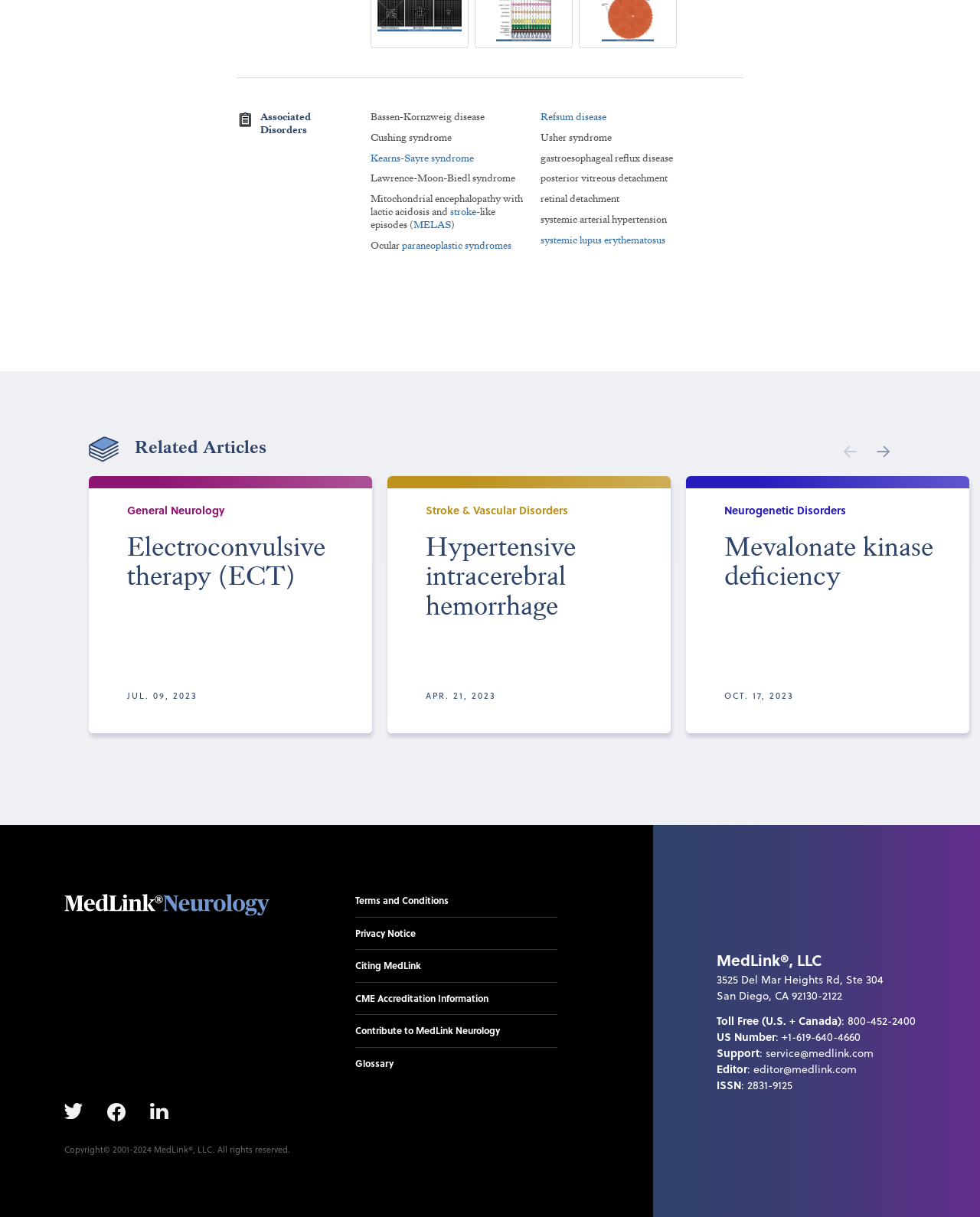What is the topic of the webpage?
Craft a detailed and extensive response to the question.

Based on the webpage content, it appears to be a medical webpage that lists various disorders and provides links to related articles. The heading 'Associated Disorders' and the list of disorders such as 'Bassen-Kornzweig disease', 'Cushing syndrome', and 'Mitochondrial encephalopathy with lactic acidosis and stroke-like episodes' suggest that the topic of the webpage is medical disorders.